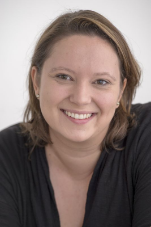Outline with detail what the image portrays.

This image features Dr. Michelle Vincendeau, the head of the Research Group “Endogenous Retroviruses” at the Institute of Virology, Helmholtz Zentrum München. Dr. Vincendeau has a warm smile and presents an approachable demeanor, indicative of her collaborative nature in scientific research. Her work primarily focuses on studying the role of human endogenous retroviral elements (HERVs) in stem cell differentiation and brain development. She employs advanced technologies such as CRISPR and big data analysis in her research, contributing significantly to understanding viral interactions within the context of neuroscience. Dr. Vincendeau's academic journey includes studying Biology at the Technical University of Munich and earning her Ph.D. from Ludwig-Maximilians-University, with further postdoctoral experience in HIV-1 and HERV research.